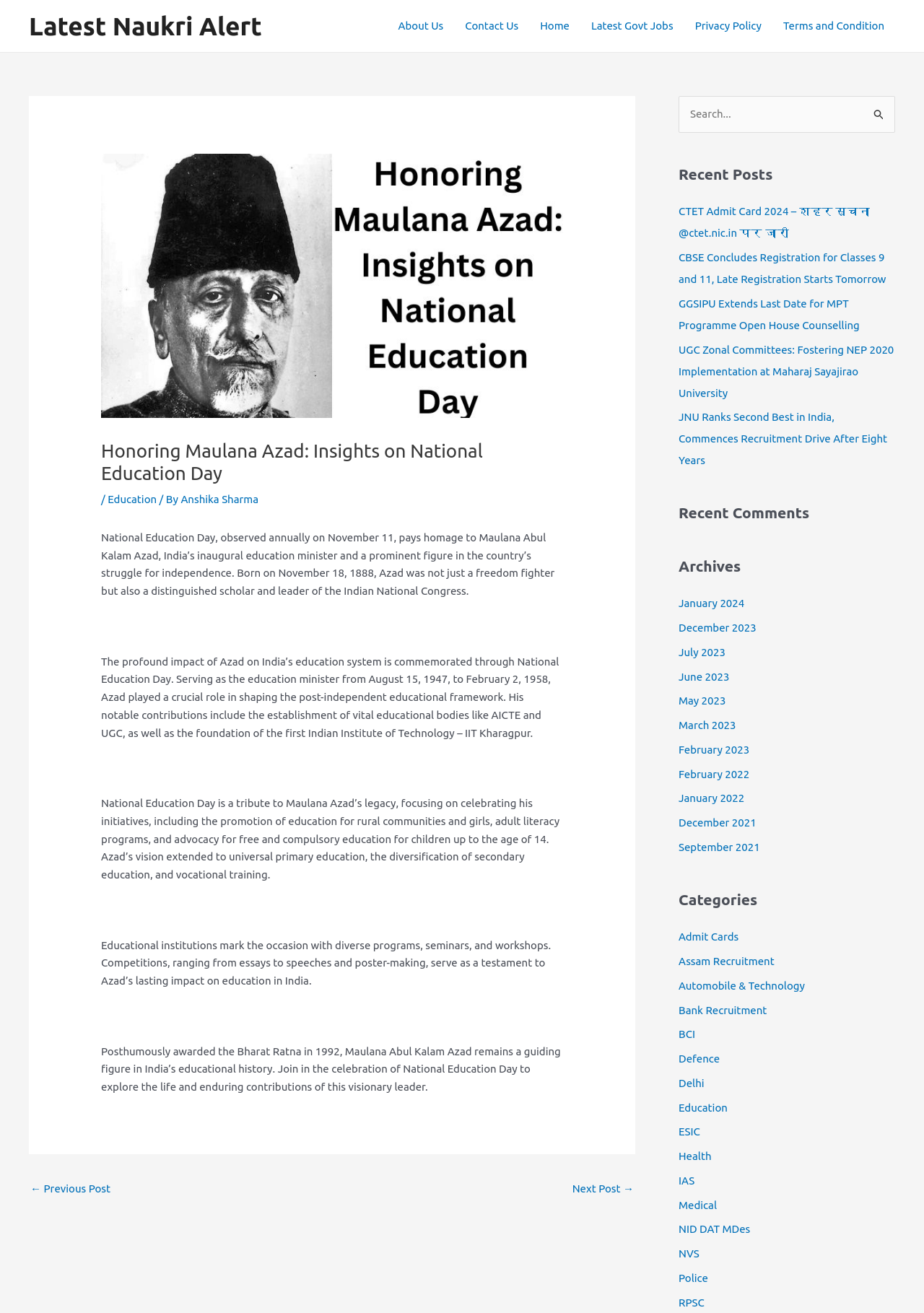Pinpoint the bounding box coordinates of the clickable element to carry out the following instruction: "Explore recent posts."

[0.734, 0.153, 0.969, 0.359]